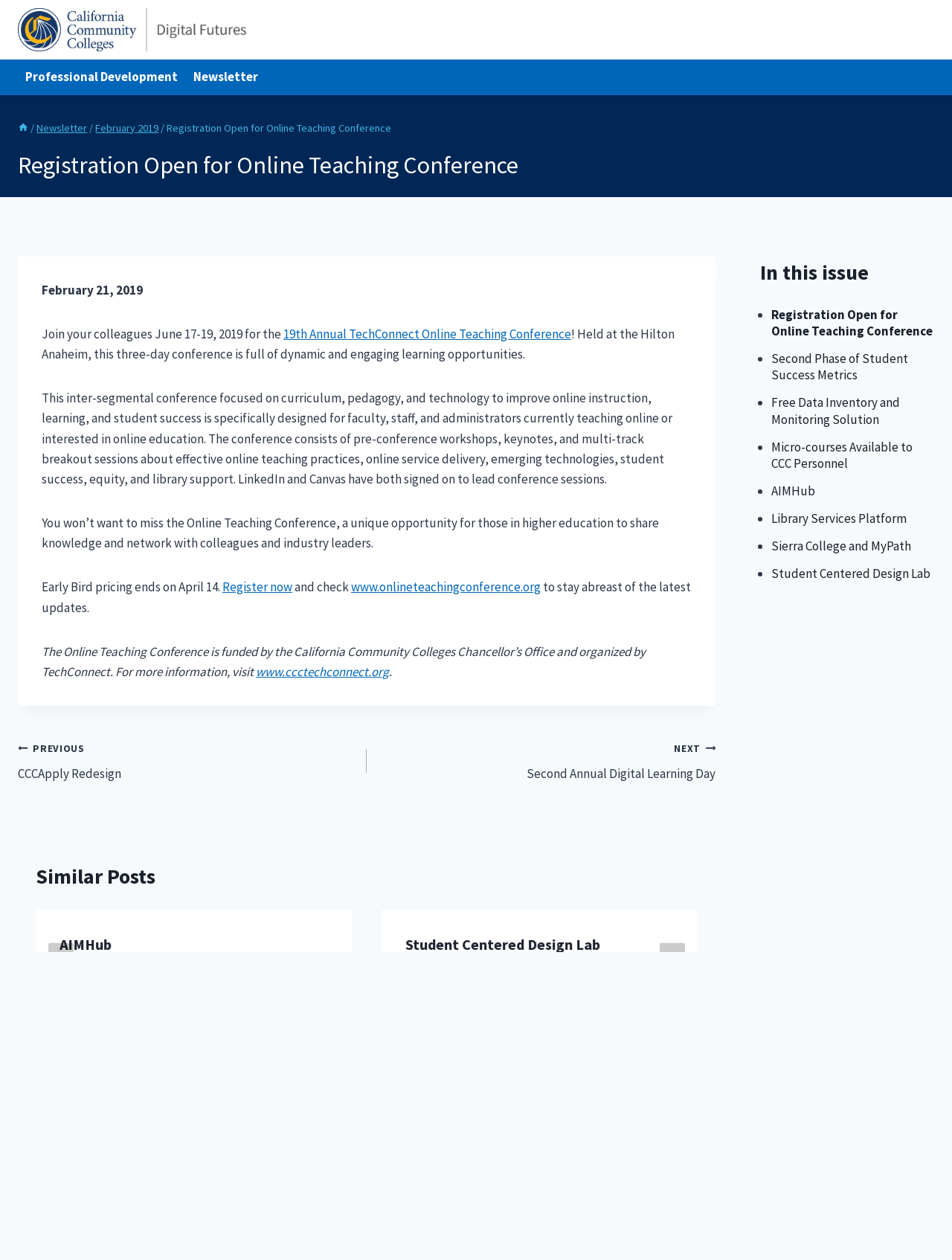Find and indicate the bounding box coordinates of the region you should select to follow the given instruction: "Check the previous post".

[0.019, 0.585, 0.385, 0.623]